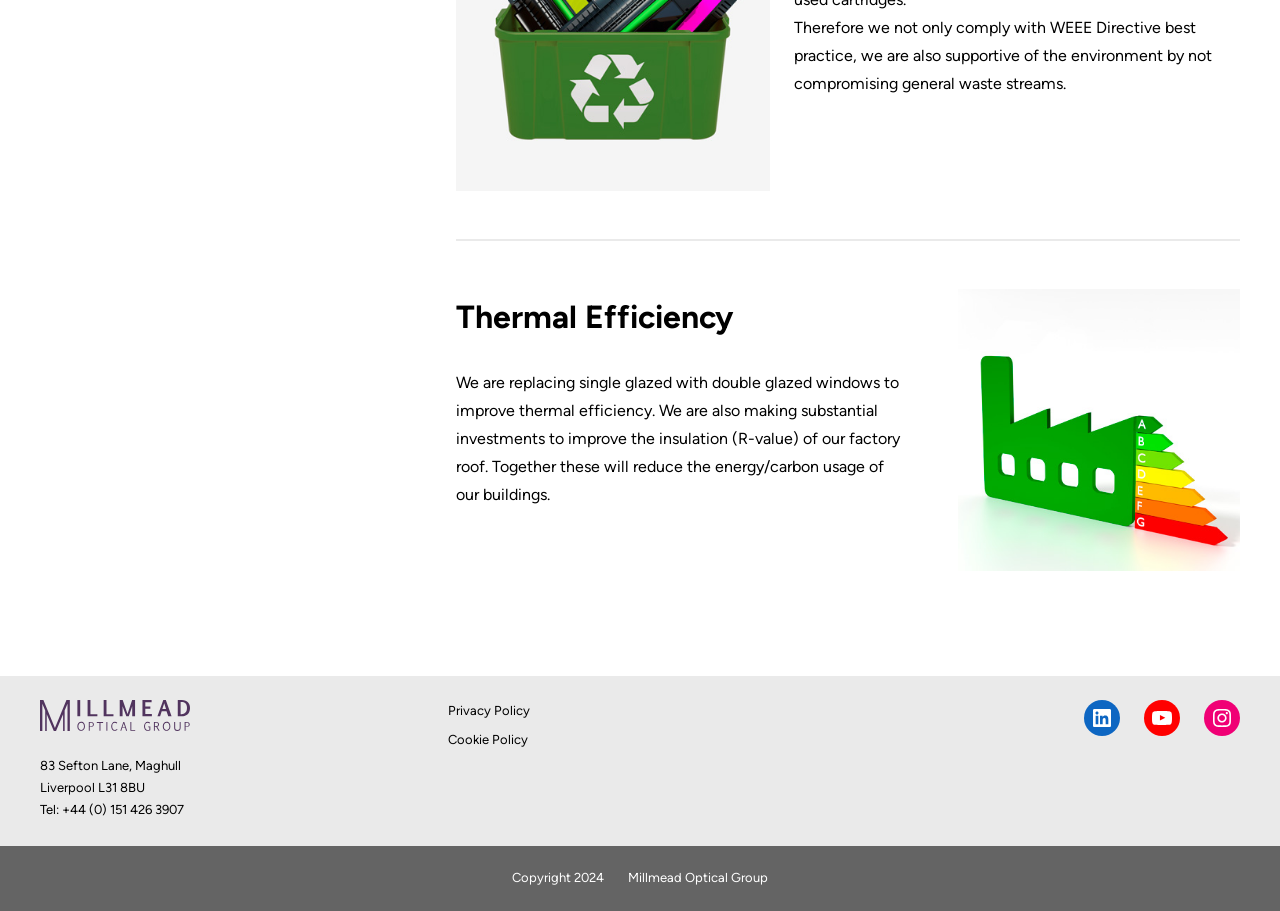Identify the bounding box coordinates for the UI element described as: "Millmead Optical Group". The coordinates should be provided as four floats between 0 and 1: [left, top, right, bottom].

[0.491, 0.955, 0.6, 0.972]